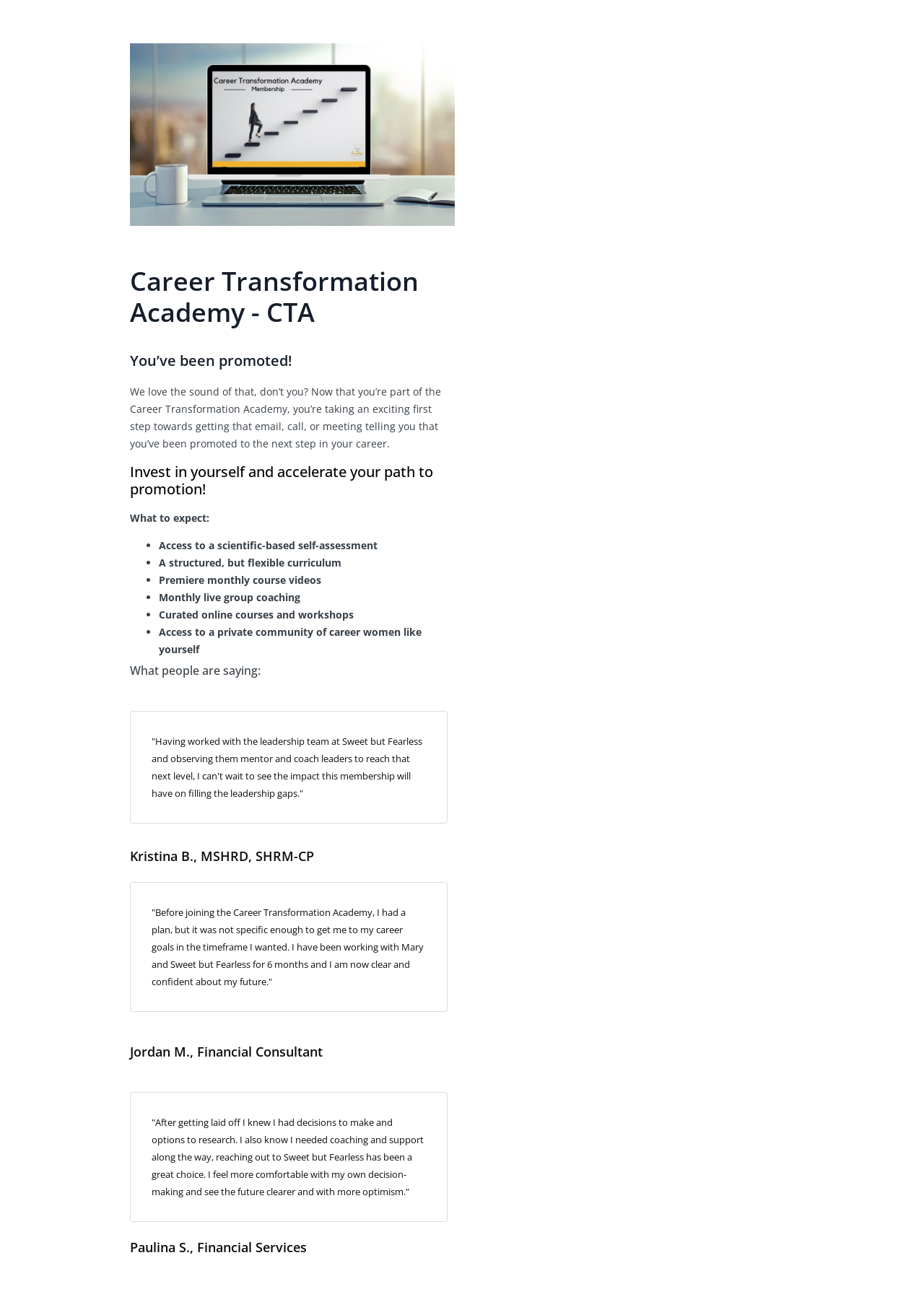Consider the image and give a detailed and elaborate answer to the question: 
Who are the people quoted on the webpage?

The webpage features quotes from three individuals, Kristina B., MSHRD, SHRM-CP, Jordan M., Financial Consultant, and Paulina S., Financial Services, who have benefited from the Career Transformation Academy or Sweet but Fearless.